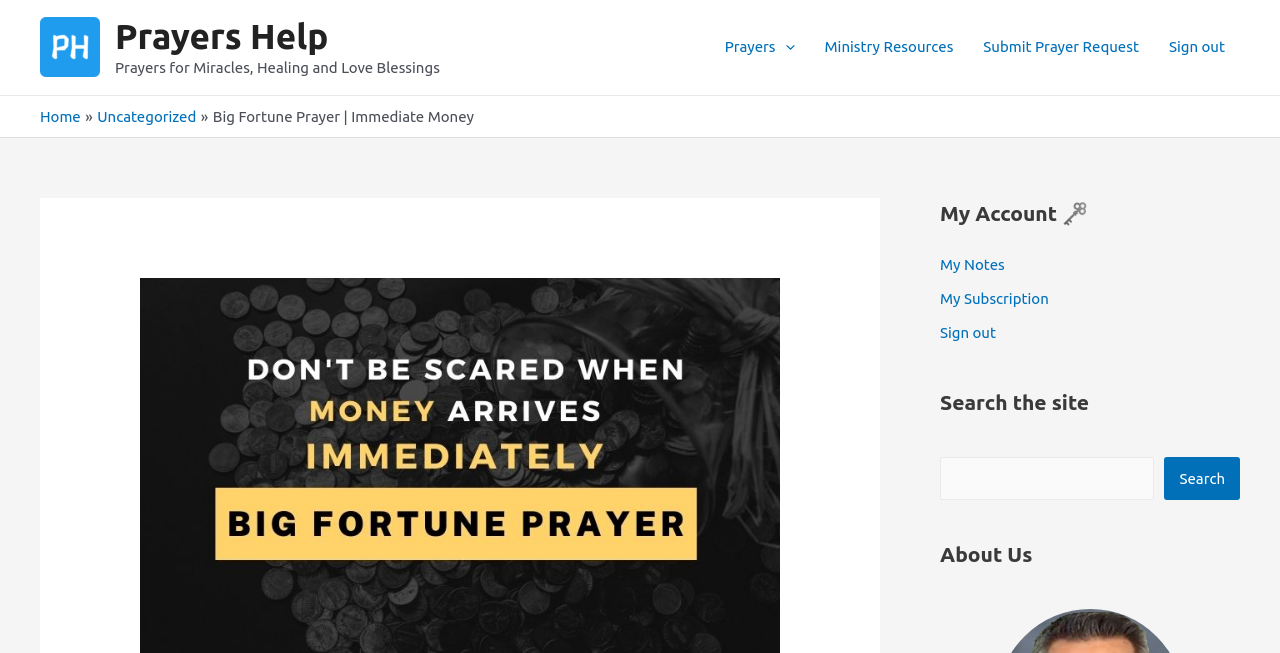Determine the bounding box coordinates of the area to click in order to meet this instruction: "Click the 'Free Trial' button".

None